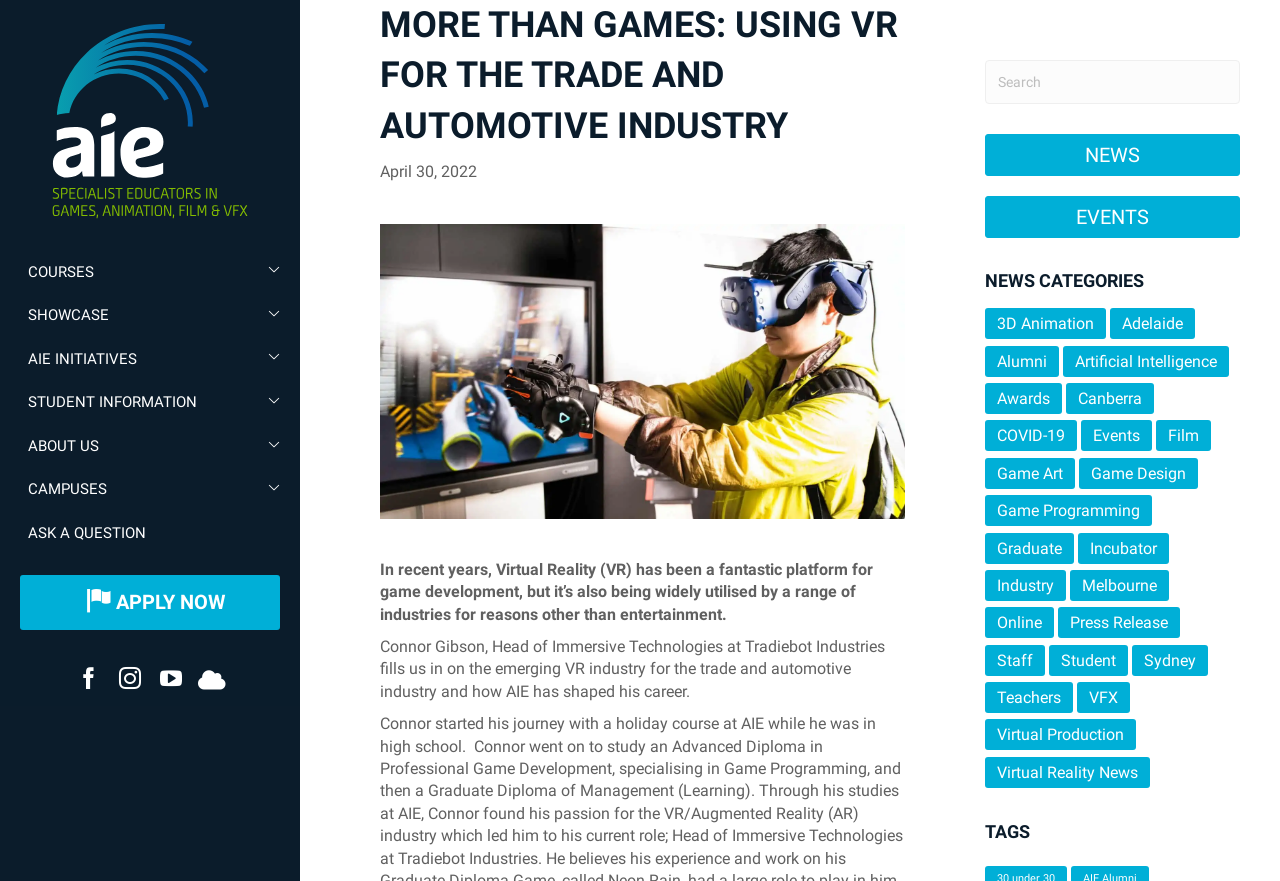Determine the bounding box coordinates of the target area to click to execute the following instruction: "Subscribe to the Columbia Climate School Newsletter."

None